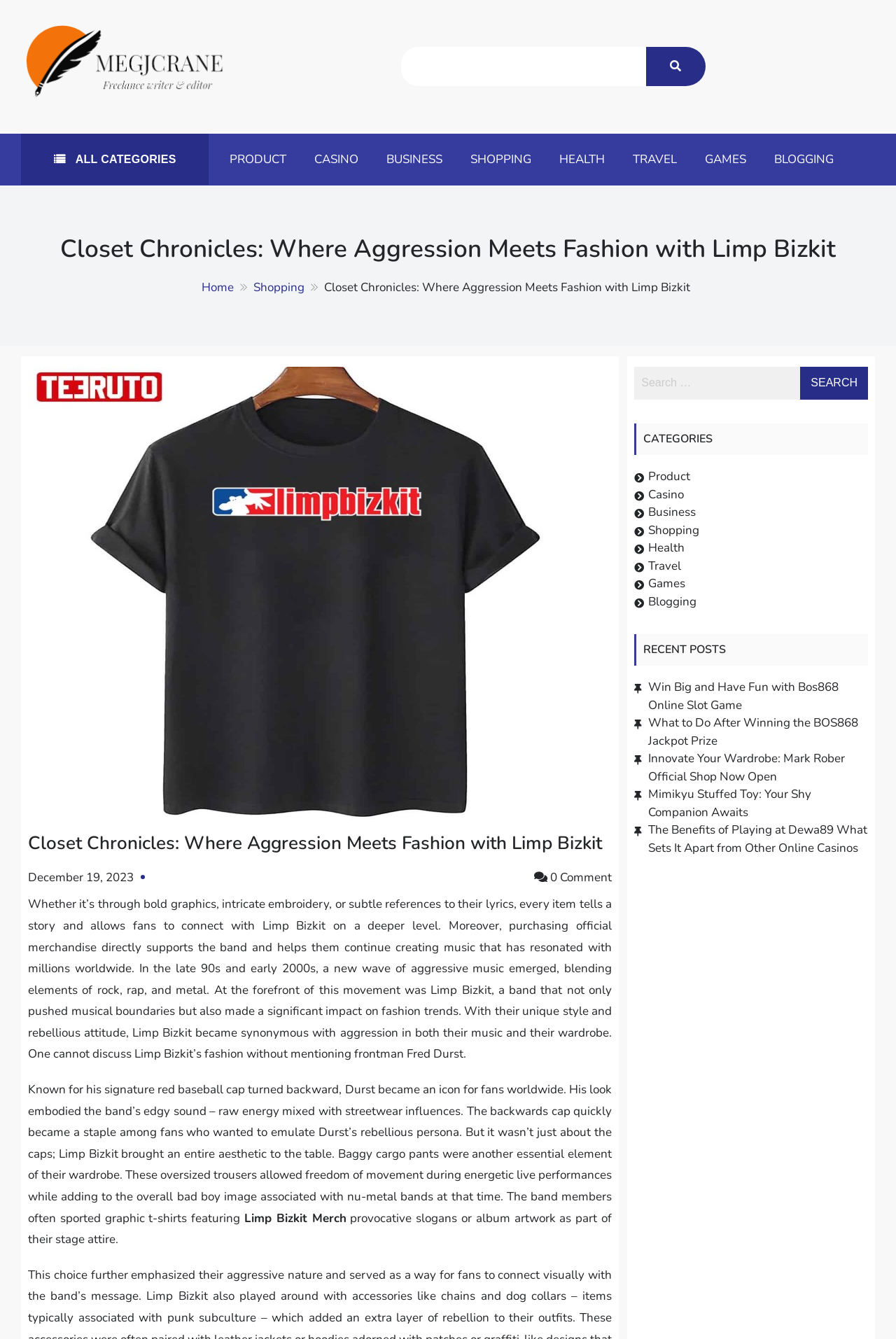Pinpoint the bounding box coordinates of the area that must be clicked to complete this instruction: "Search for something".

[0.708, 0.274, 0.969, 0.298]